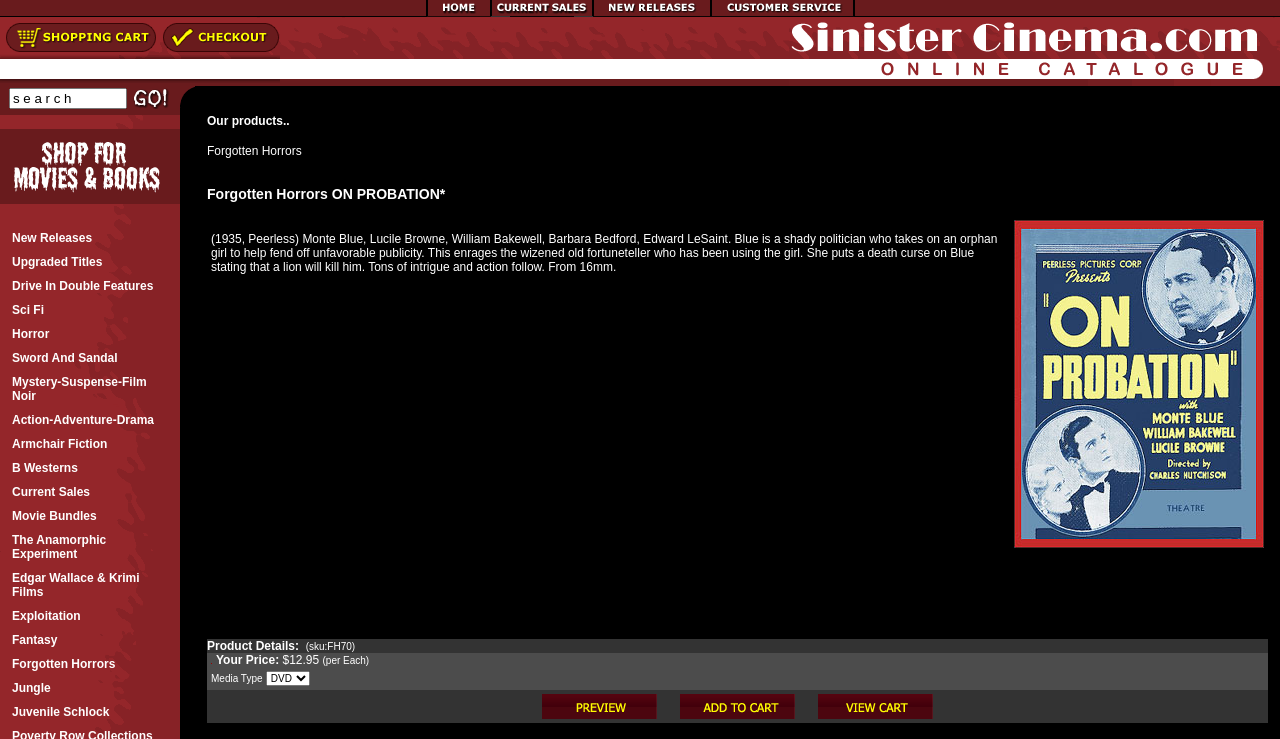Please give a succinct answer to the question in one word or phrase:
What is the name of the cinema?

Sinister Cinema